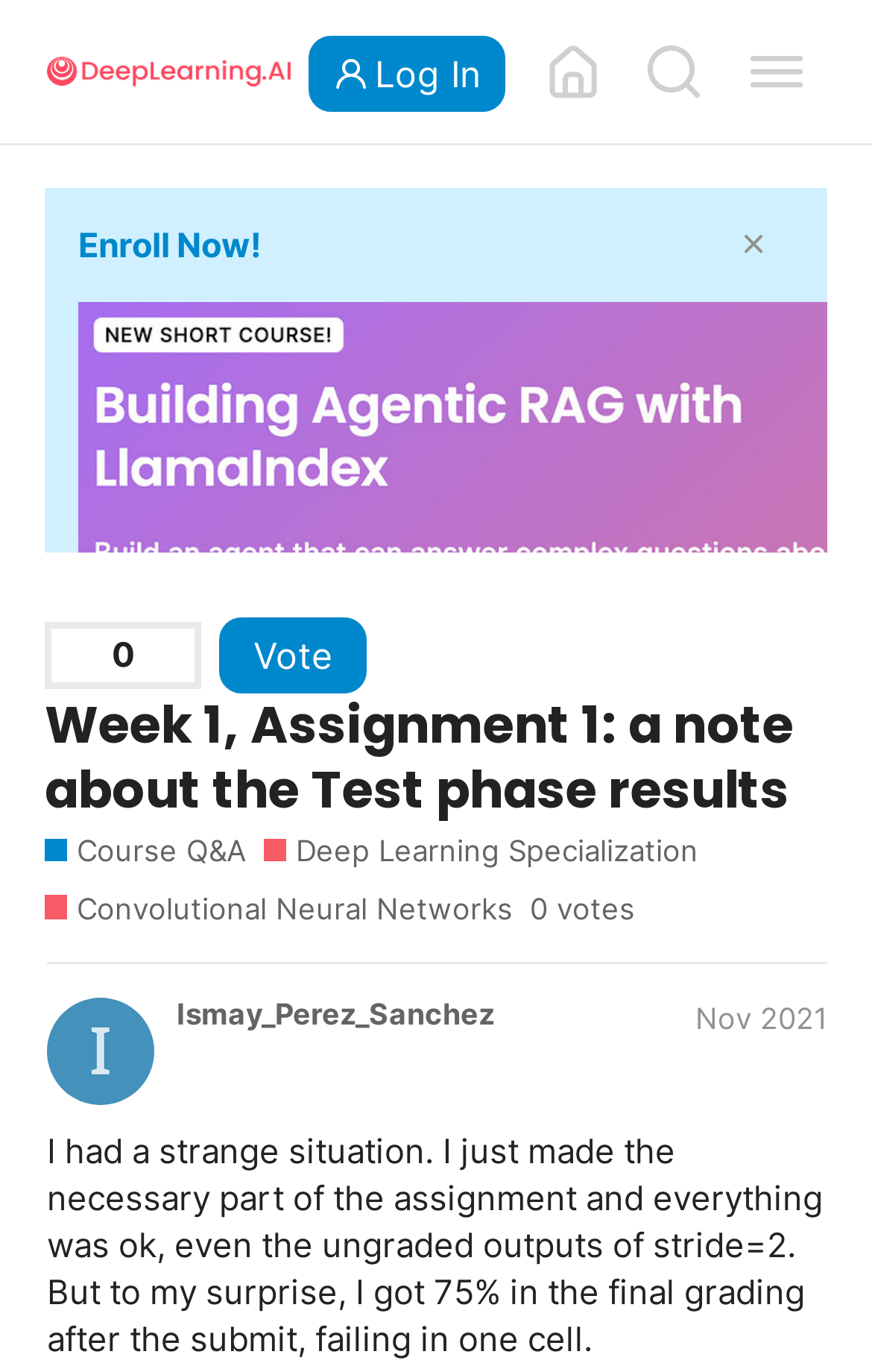Answer the question using only a single word or phrase: 
What is the percentage the author got in the final grading?

75%